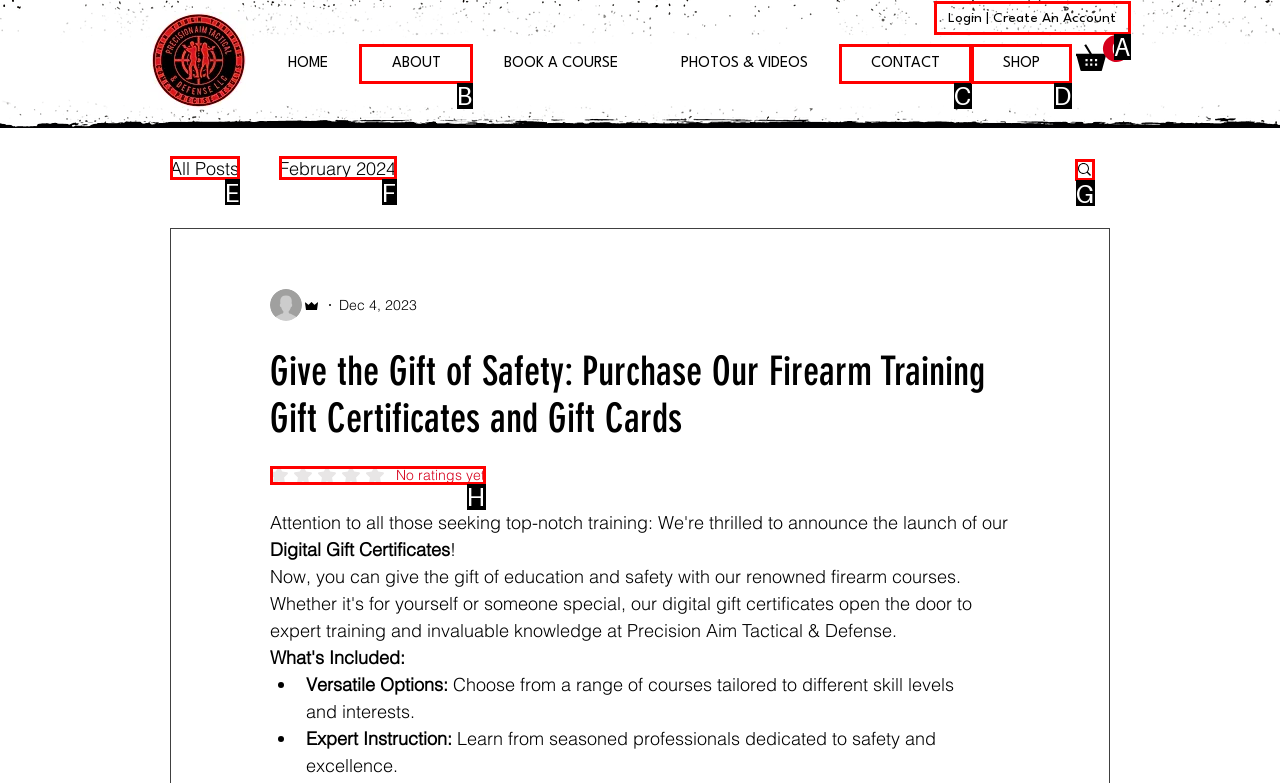Choose the HTML element that needs to be clicked for the given task: Search for something Respond by giving the letter of the chosen option.

G